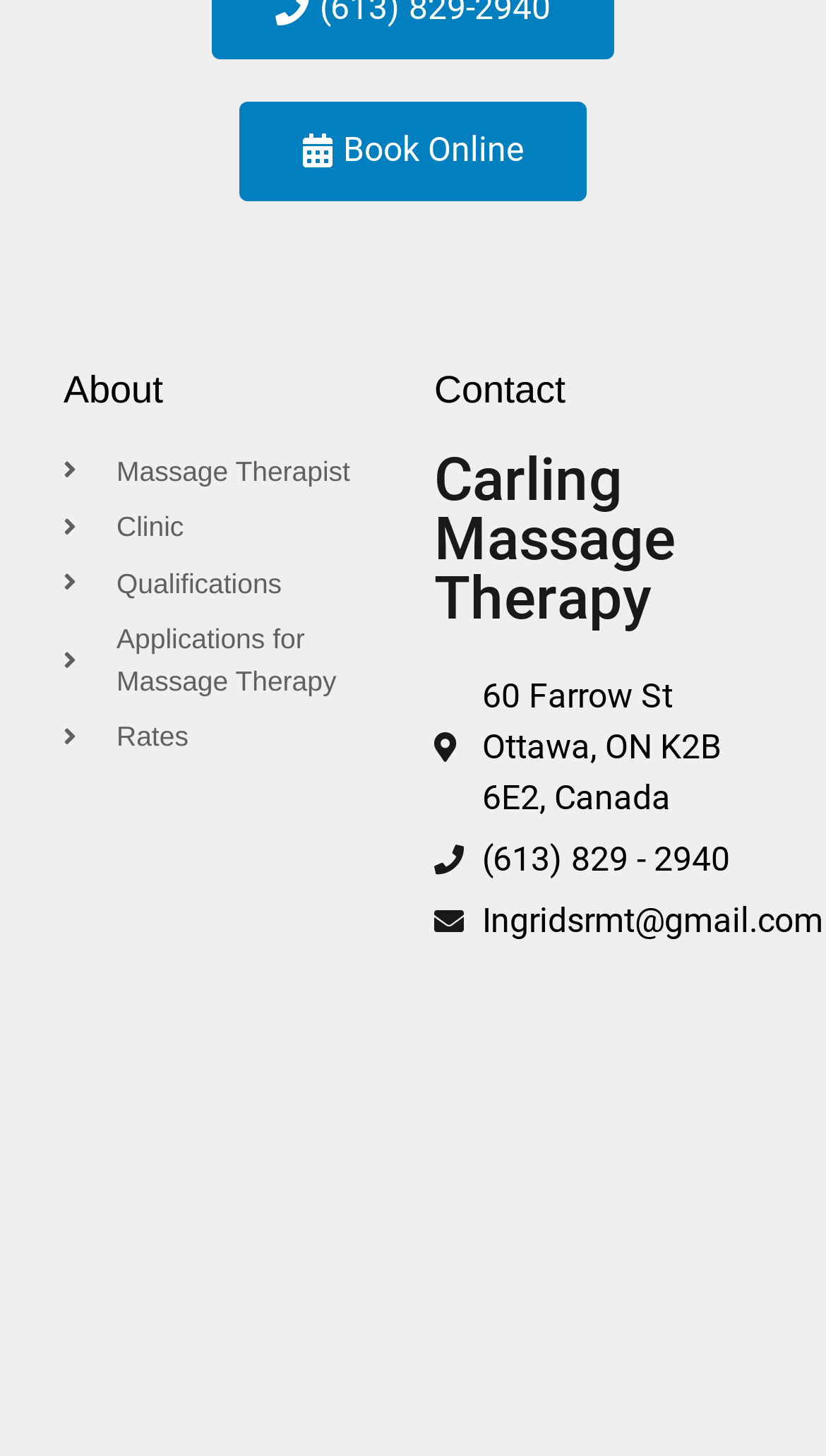Can you specify the bounding box coordinates for the region that should be clicked to fulfill this instruction: "View clinic information".

[0.077, 0.348, 0.474, 0.376]